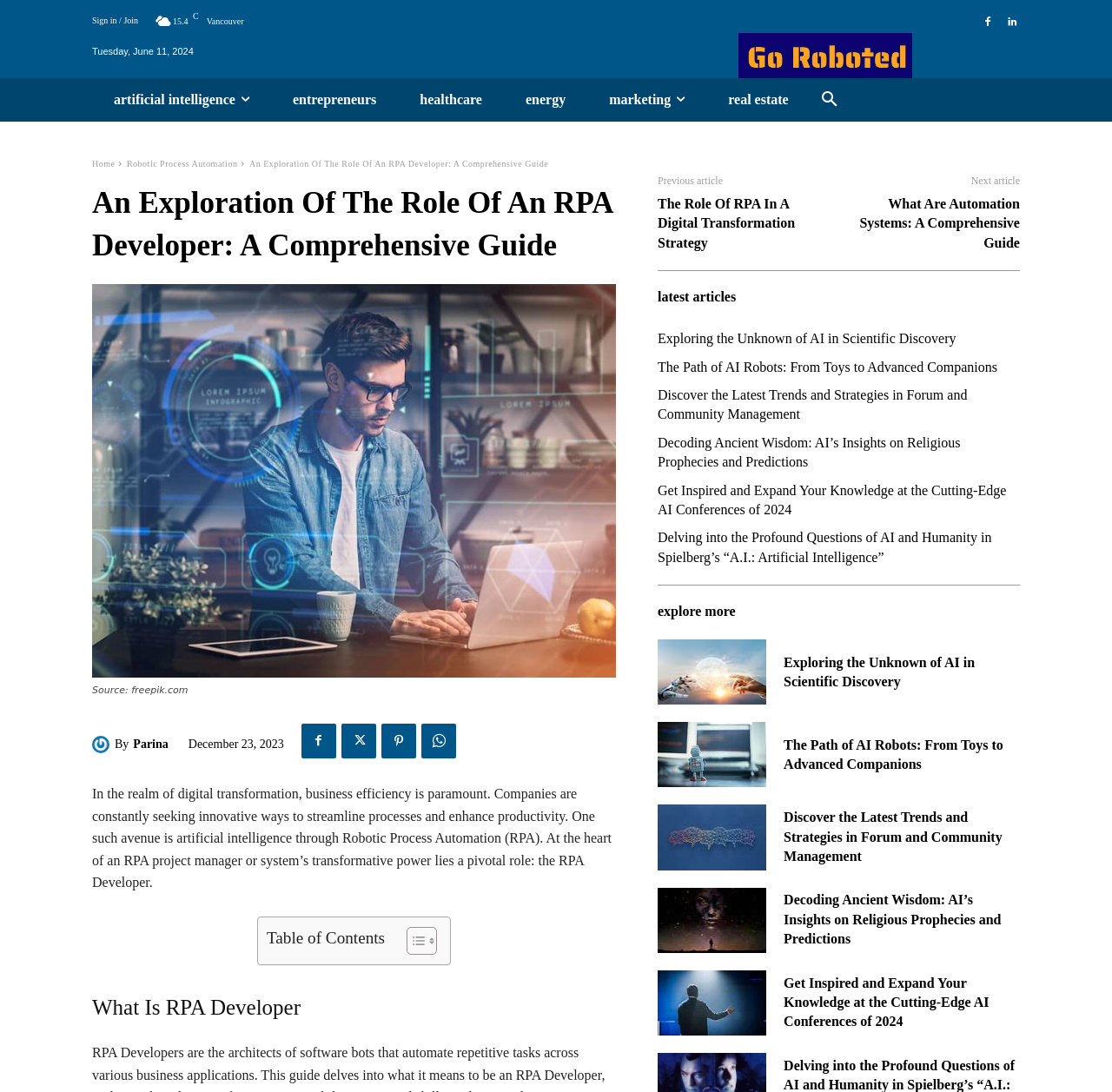Please specify the bounding box coordinates of the clickable section necessary to execute the following command: "Read the article 'What Is RPA Developer'".

[0.083, 0.908, 0.554, 0.938]